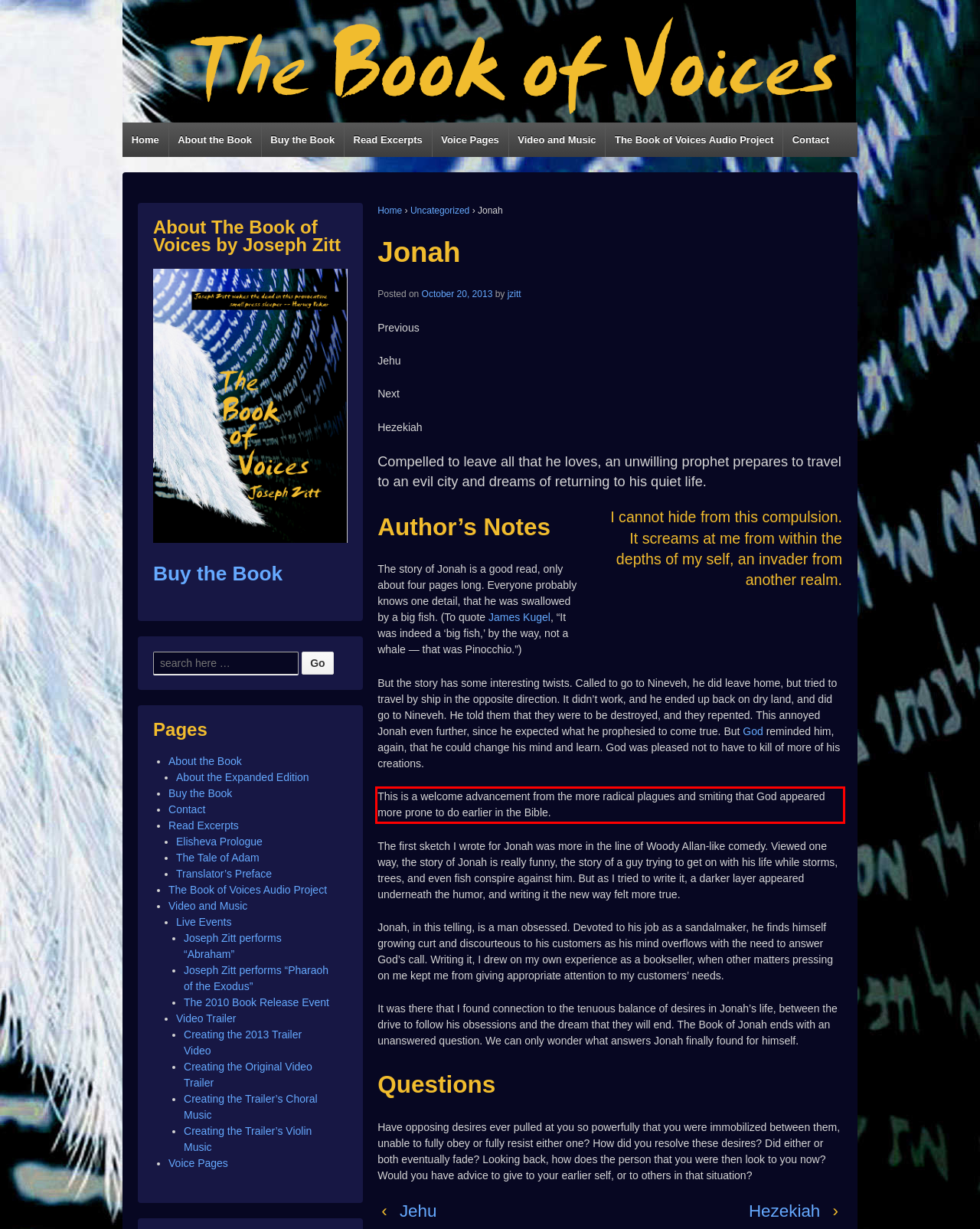Using the provided screenshot of a webpage, recognize the text inside the red rectangle bounding box by performing OCR.

This is a welcome advancement from the more radical plagues and smiting that God appeared more prone to do earlier in the Bible.